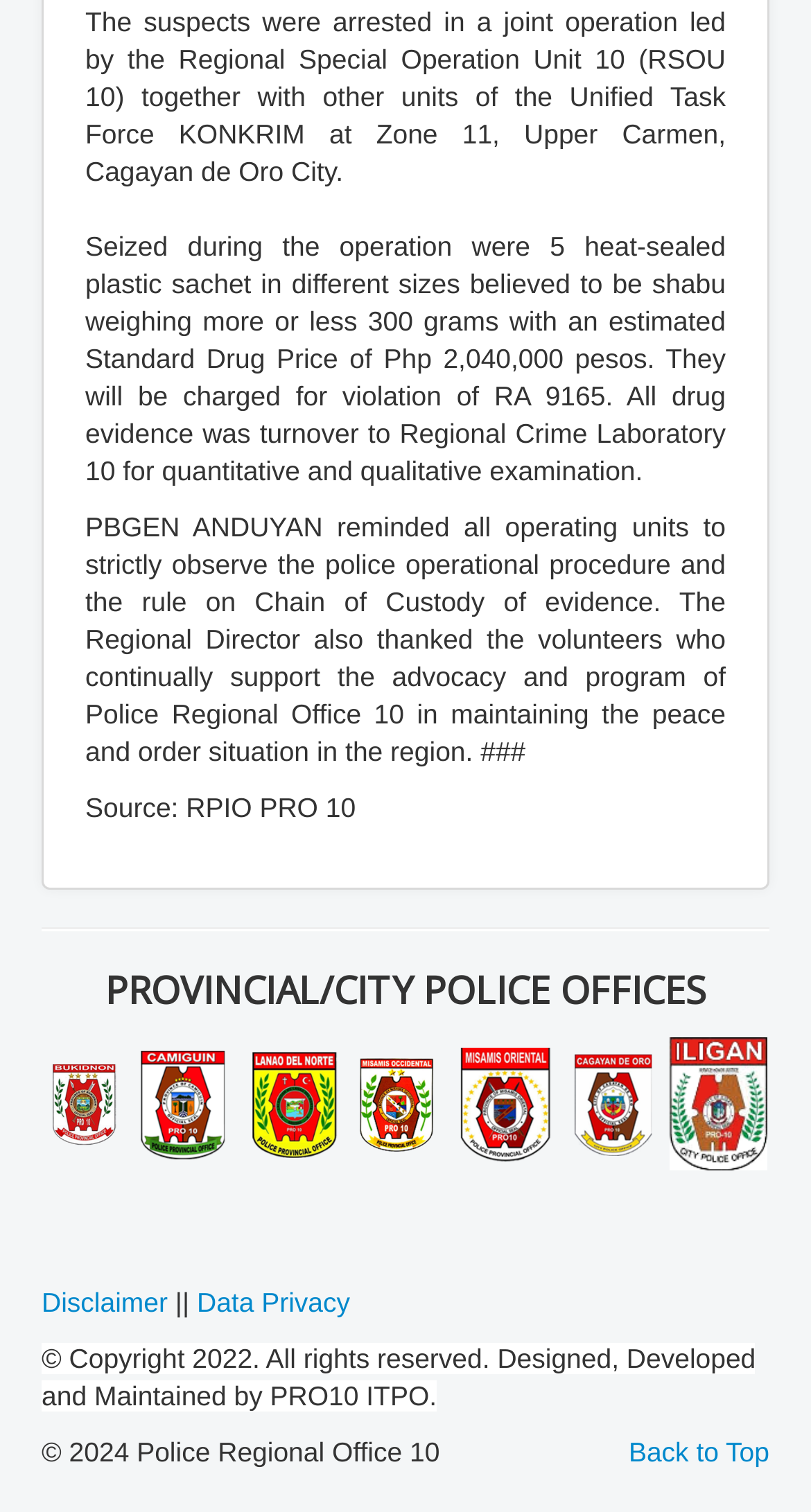Bounding box coordinates are specified in the format (top-left x, top-left y, bottom-right x, bottom-right y). All values are floating point numbers bounded between 0 and 1. Please provide the bounding box coordinate of the region this sentence describes: alt="ICPO"

[0.827, 0.719, 0.946, 0.739]